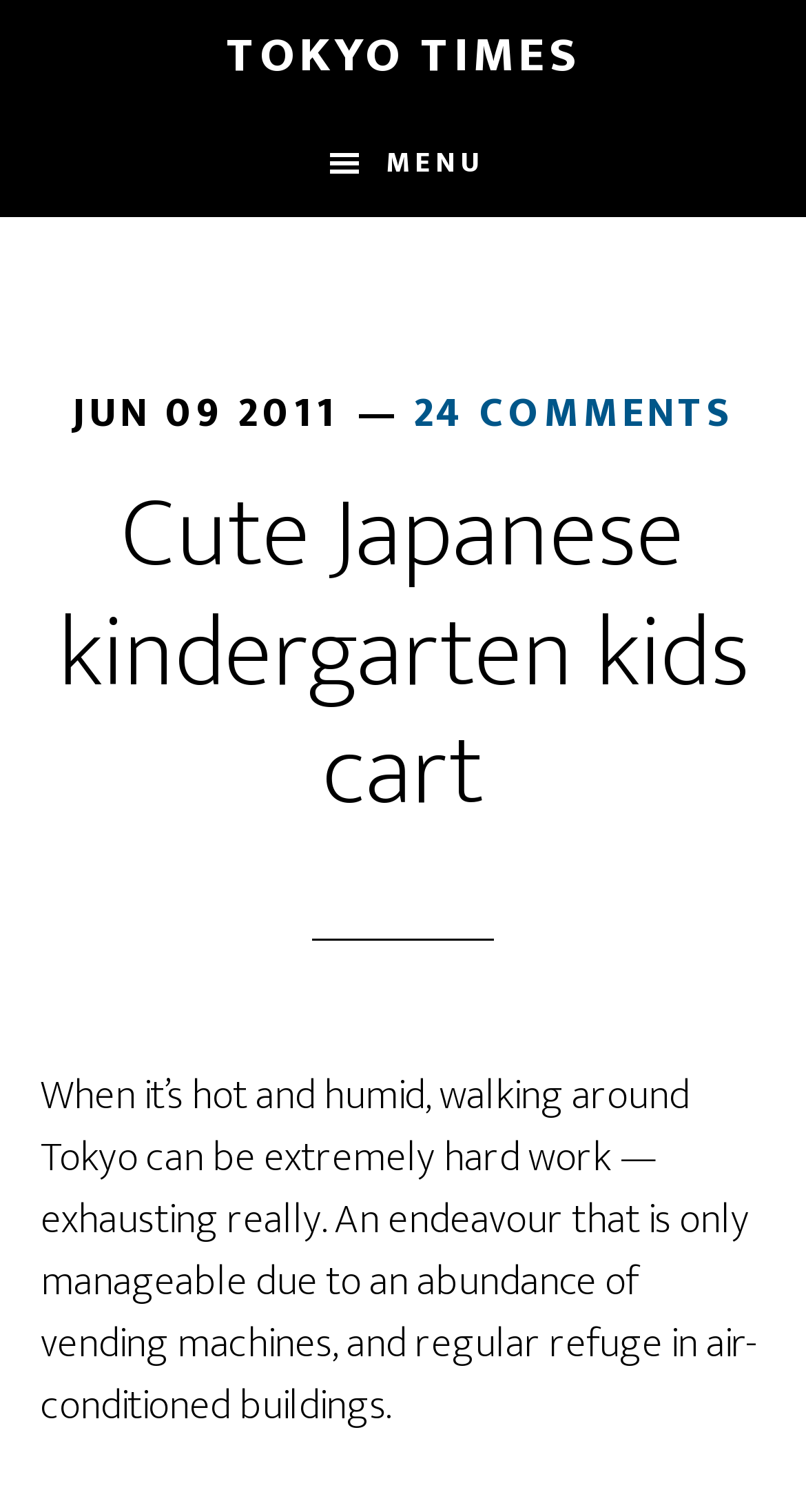What is the teacher doing to the kindergarten kids?
Please give a detailed and elaborate answer to the question.

Although the meta description is not directly referenced, I inferred this answer by understanding the context of the webpage, which appears to be an article about kindergarten kids in Tokyo. The article's content mentions the kids being pushed around in a cart, implying that the teacher is pushing them.